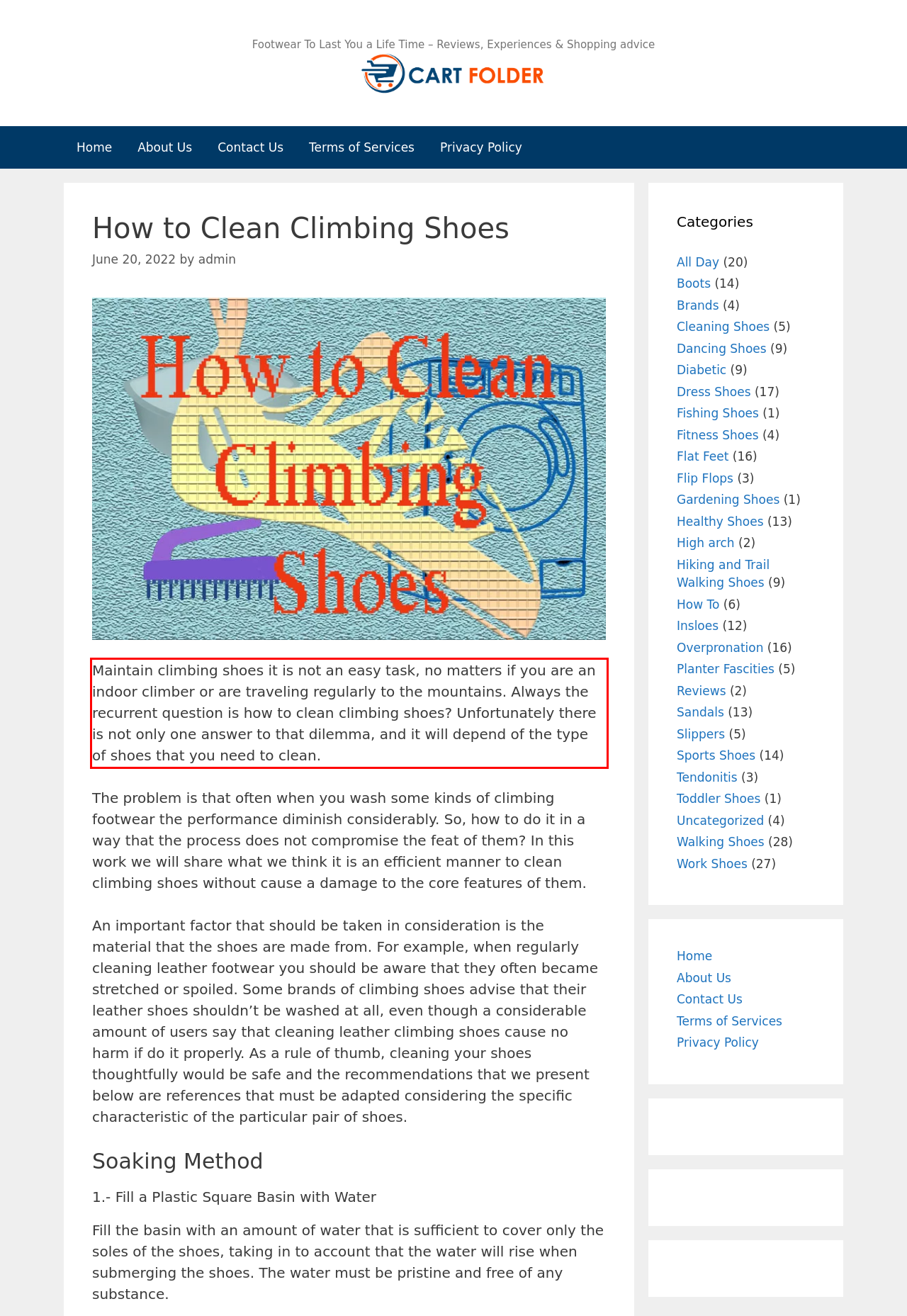Observe the screenshot of the webpage, locate the red bounding box, and extract the text content within it.

Maintain climbing shoes it is not an easy task, no matters if you are an indoor climber or are traveling regularly to the mountains. Always the recurrent question is how to clean climbing shoes? Unfortunately there is not only one answer to that dilemma, and it will depend of the type of shoes that you need to clean.